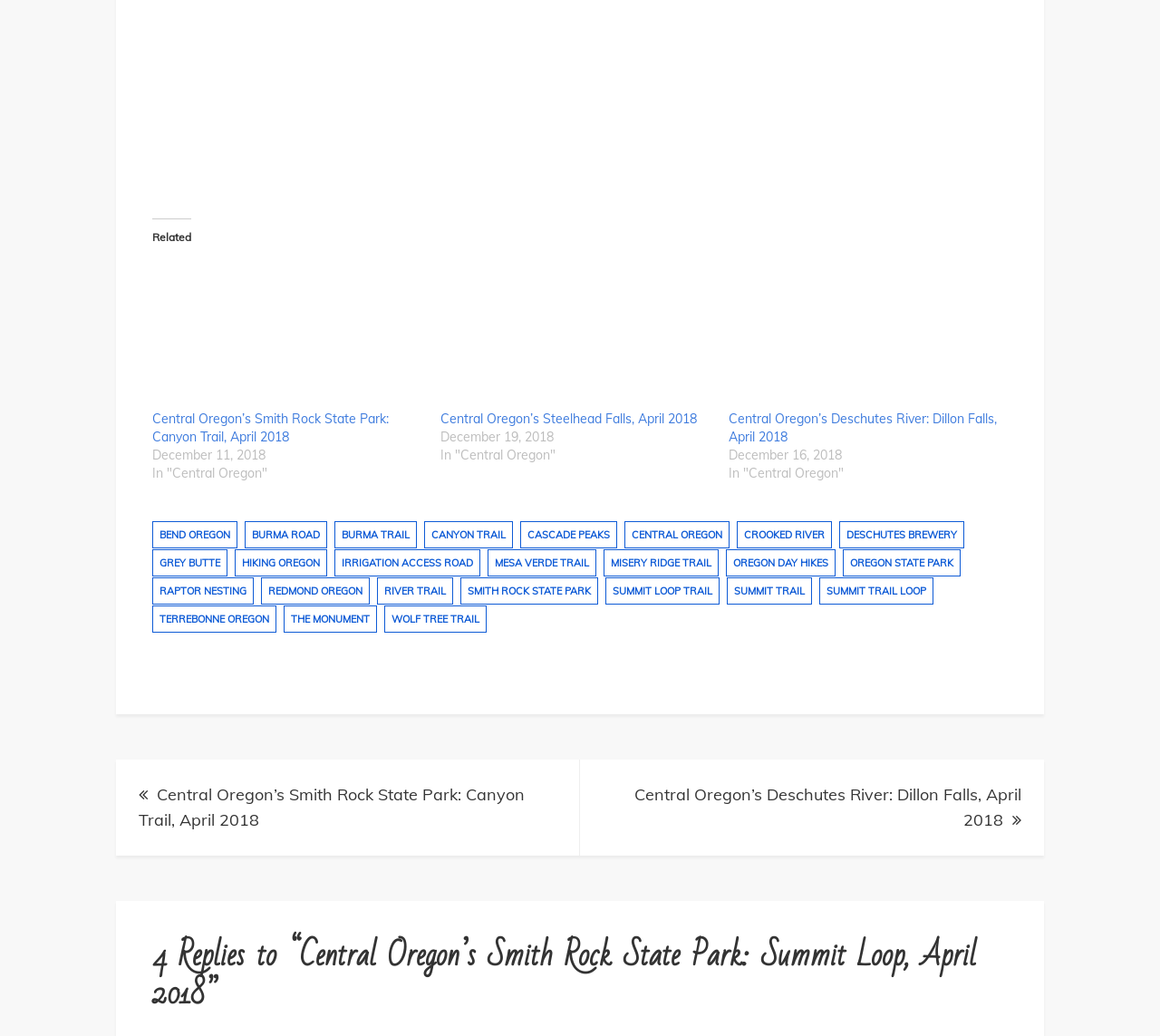Identify the bounding box for the given UI element using the description provided. Coordinates should be in the format (top-left x, top-left y, bottom-right x, bottom-right y) and must be between 0 and 1. Here is the description: River Trail

[0.325, 0.558, 0.391, 0.584]